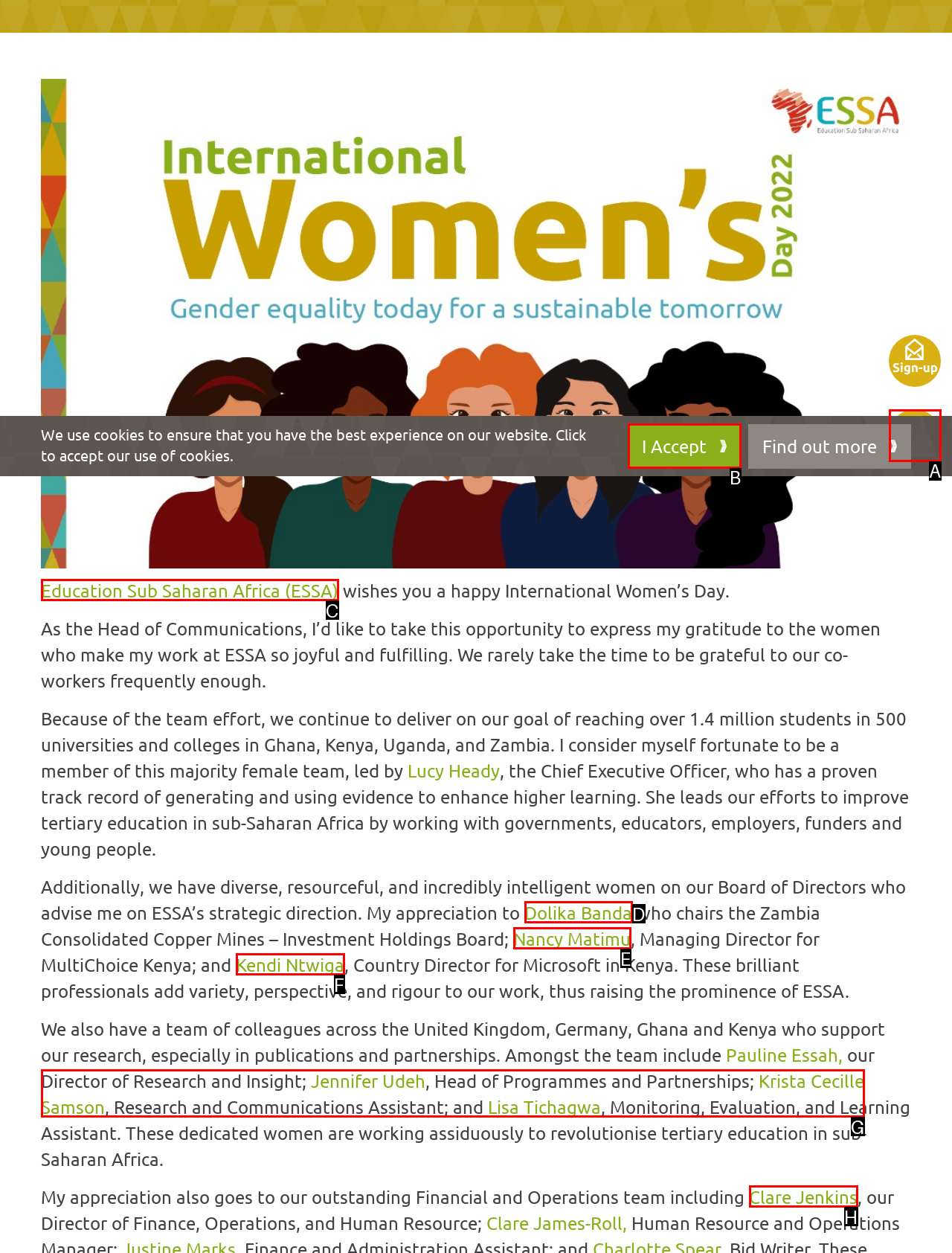Based on the description: Krista Cecille Samson, select the HTML element that fits best. Provide the letter of the matching option.

G